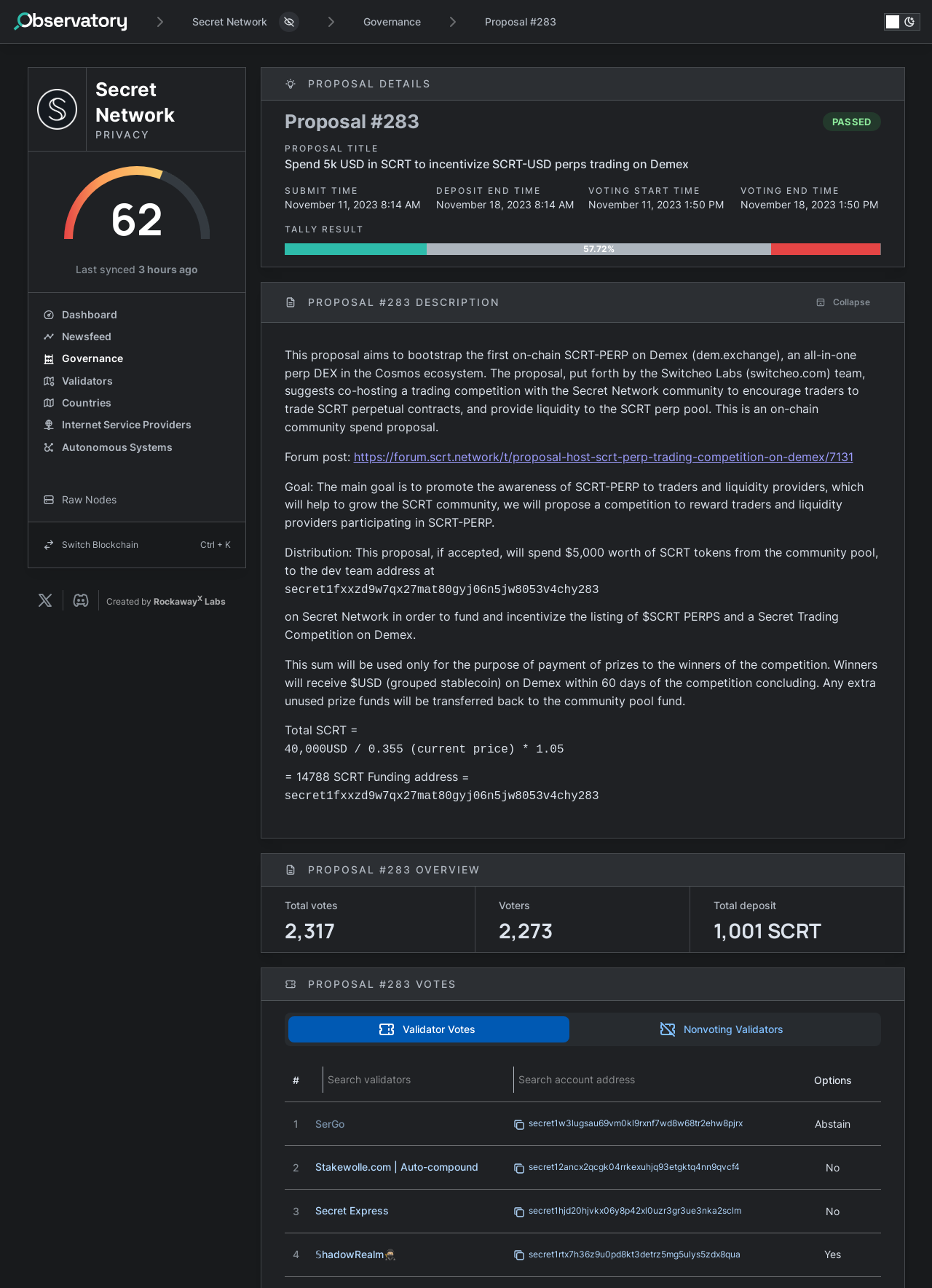What is the purpose of the proposal?
Could you answer the question with a detailed and thorough explanation?

The purpose of the proposal can be determined by reading the proposal description, which states that the proposal aims to bootstrap the first on-chain SCRT-PERP on Demex, an all-in-one perp DEX in the Cosmos ecosystem.